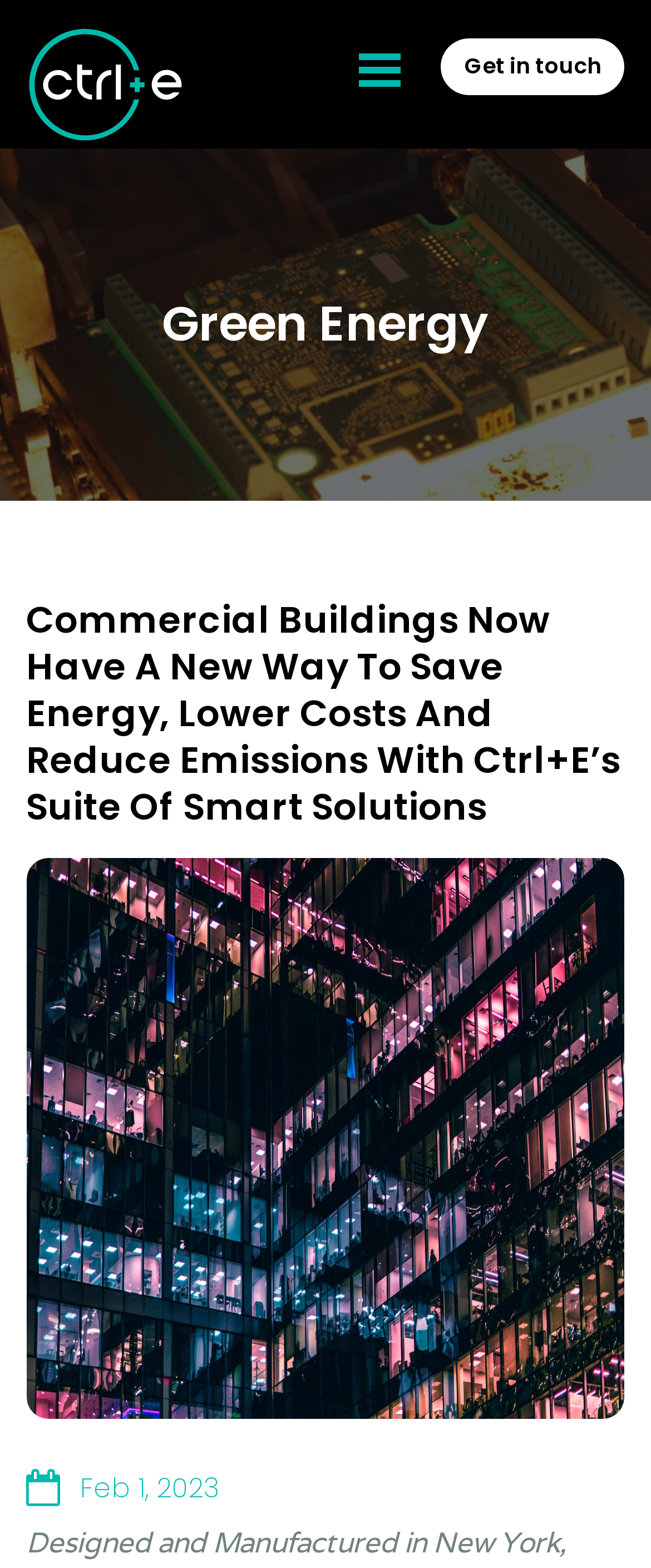What is the name of the company?
Answer with a single word or phrase by referring to the visual content.

Green Energy